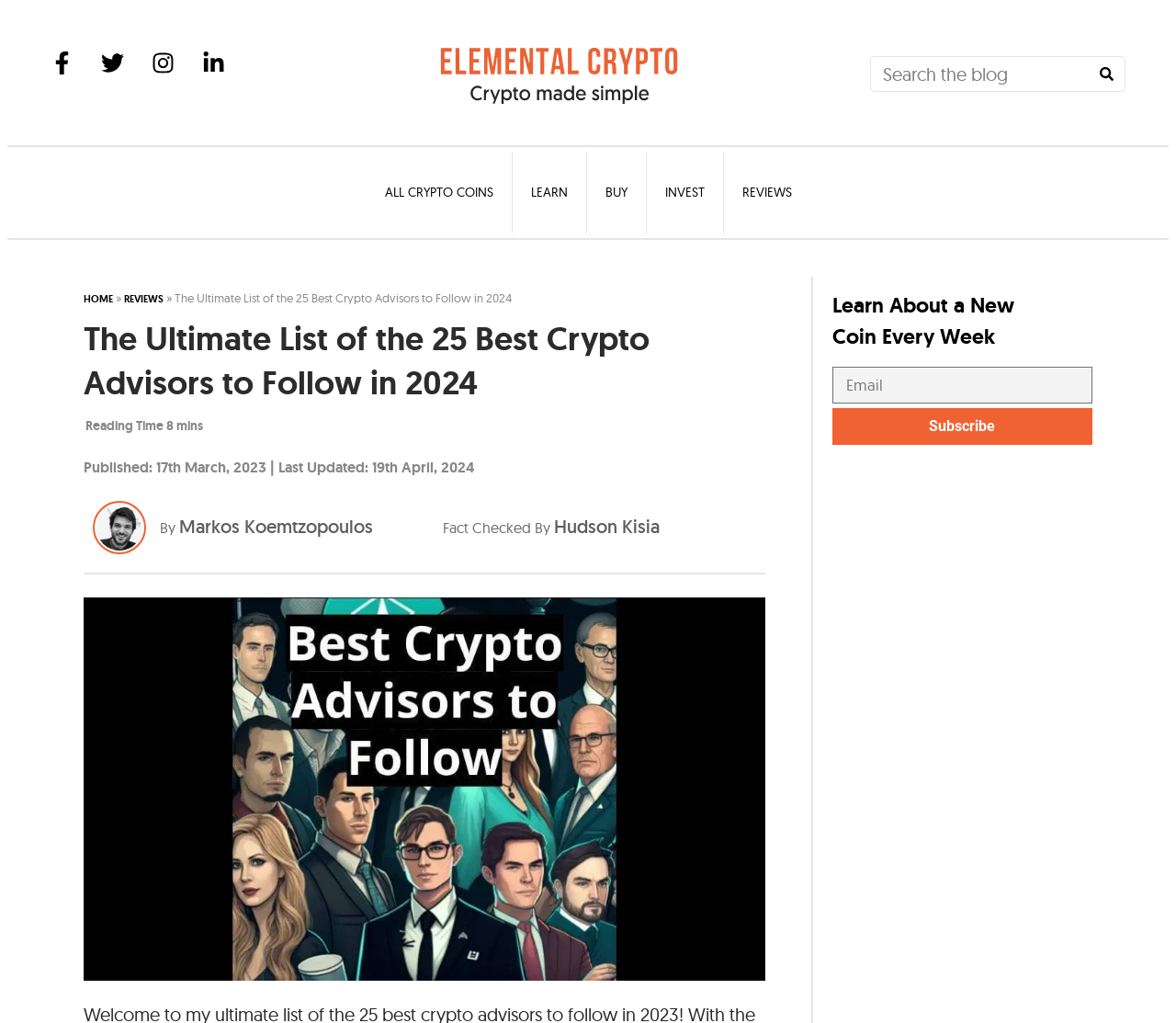Please reply to the following question using a single word or phrase: 
What is the topic of the article?

Crypto advisors